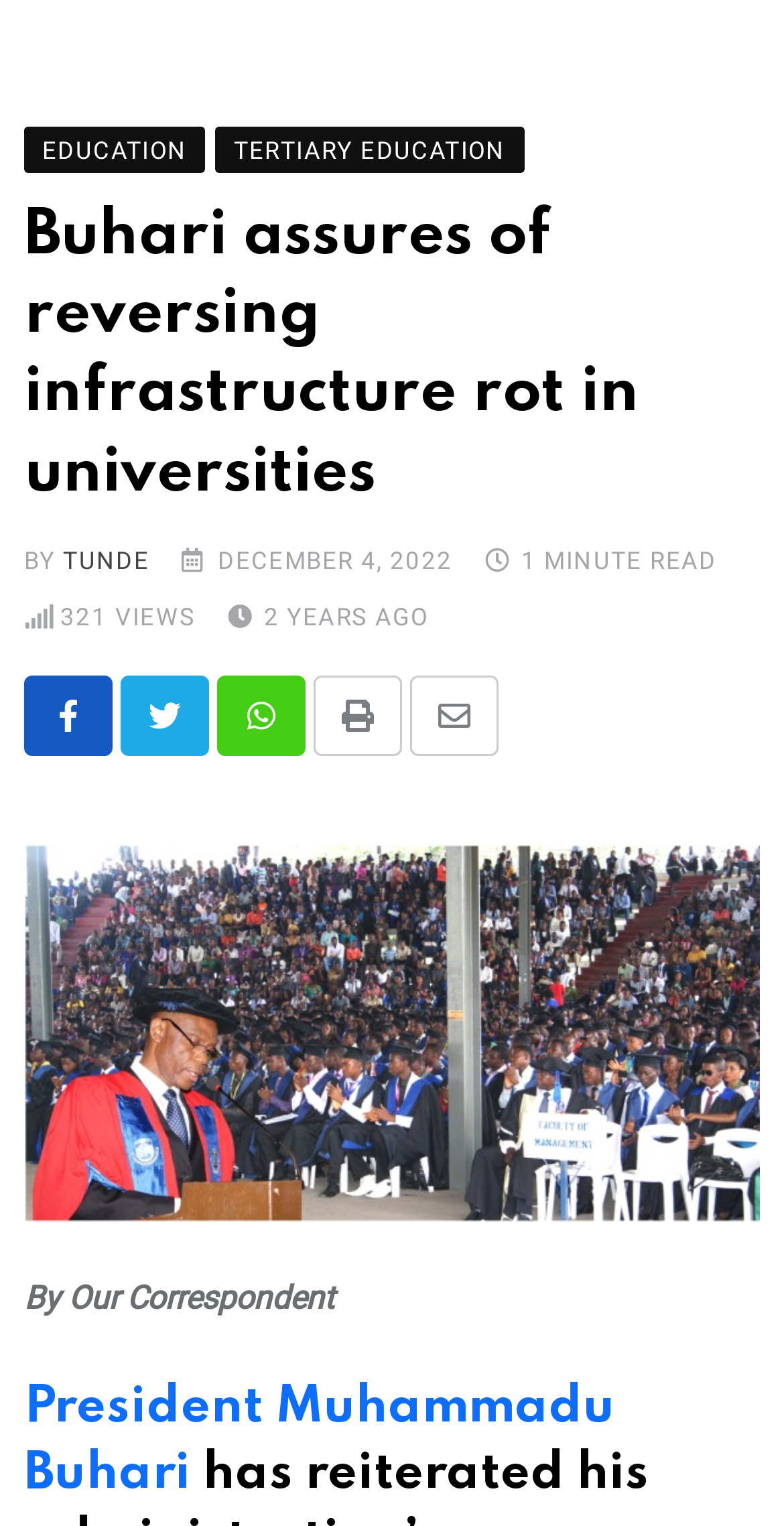Respond to the question below with a concise word or phrase:
What is the time it takes to read the article?

1 minute